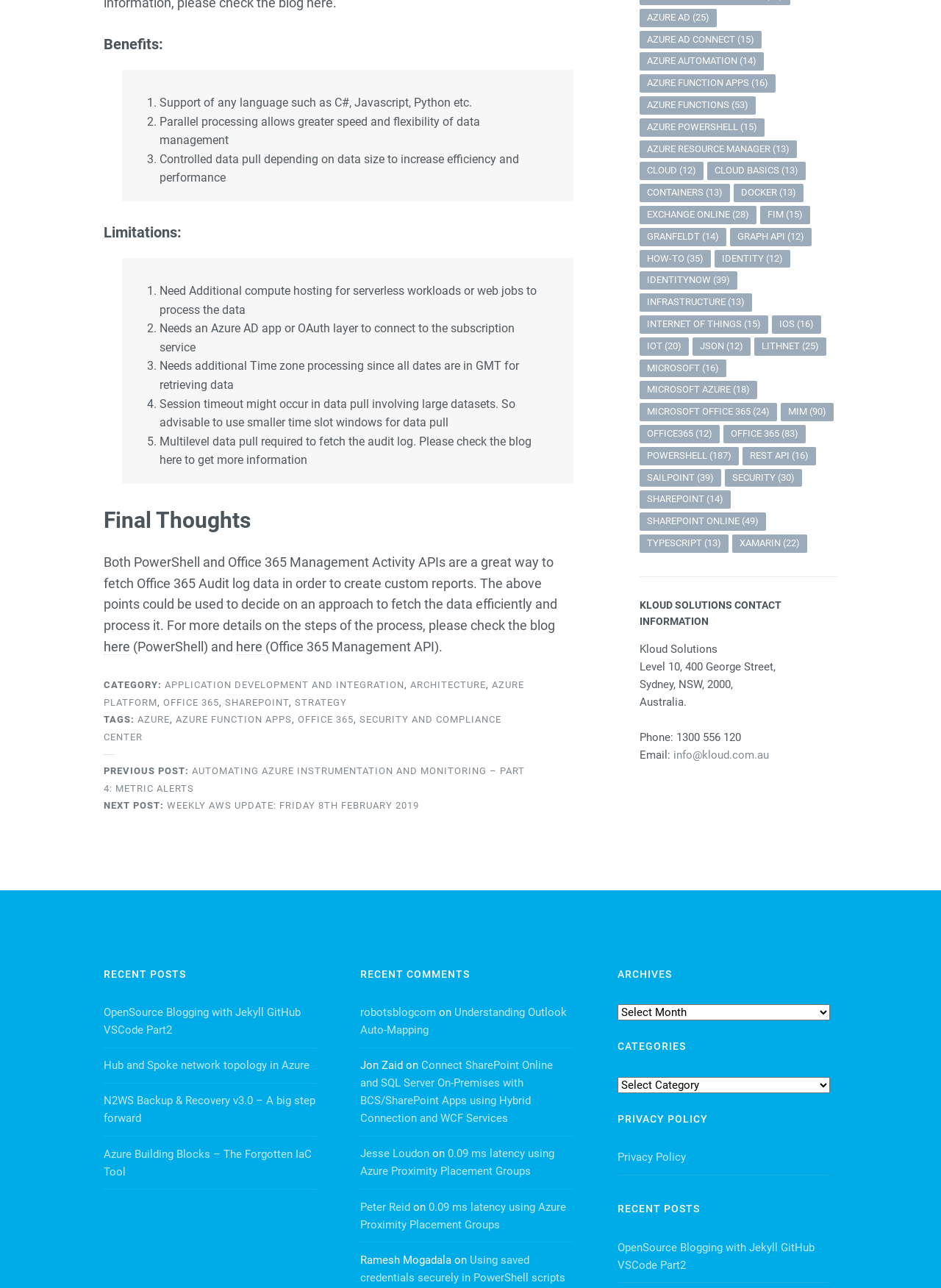Based on the image, provide a detailed and complete answer to the question: 
What is the category of the blog post?

The webpage categorizes the blog post under multiple categories, including APPLICATION DEVELOPMENT AND INTEGRATION, ARCHITECTURE, AZURE PLATFORM, OFFICE 365, SHAREPOINT, and STRATEGY.